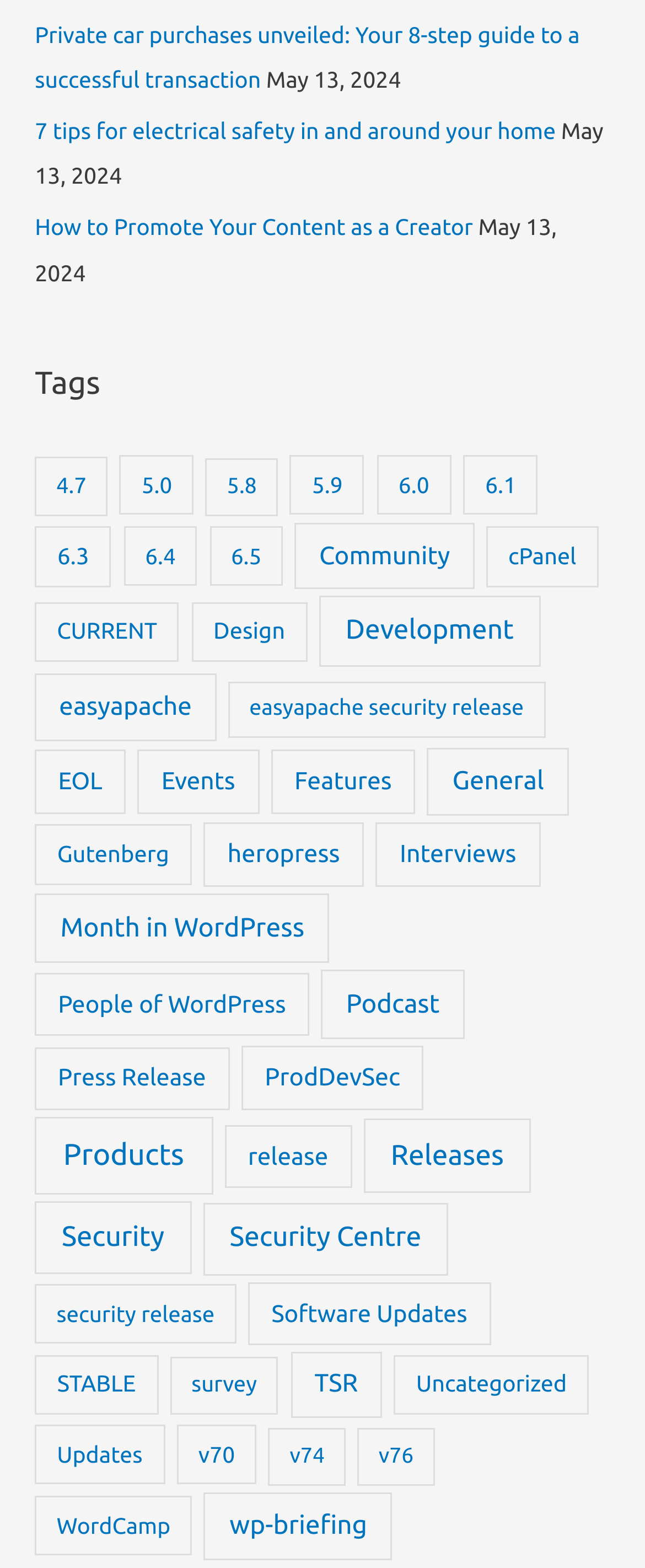Answer the question with a single word or phrase: 
How many items are in the 'Products' category?

426